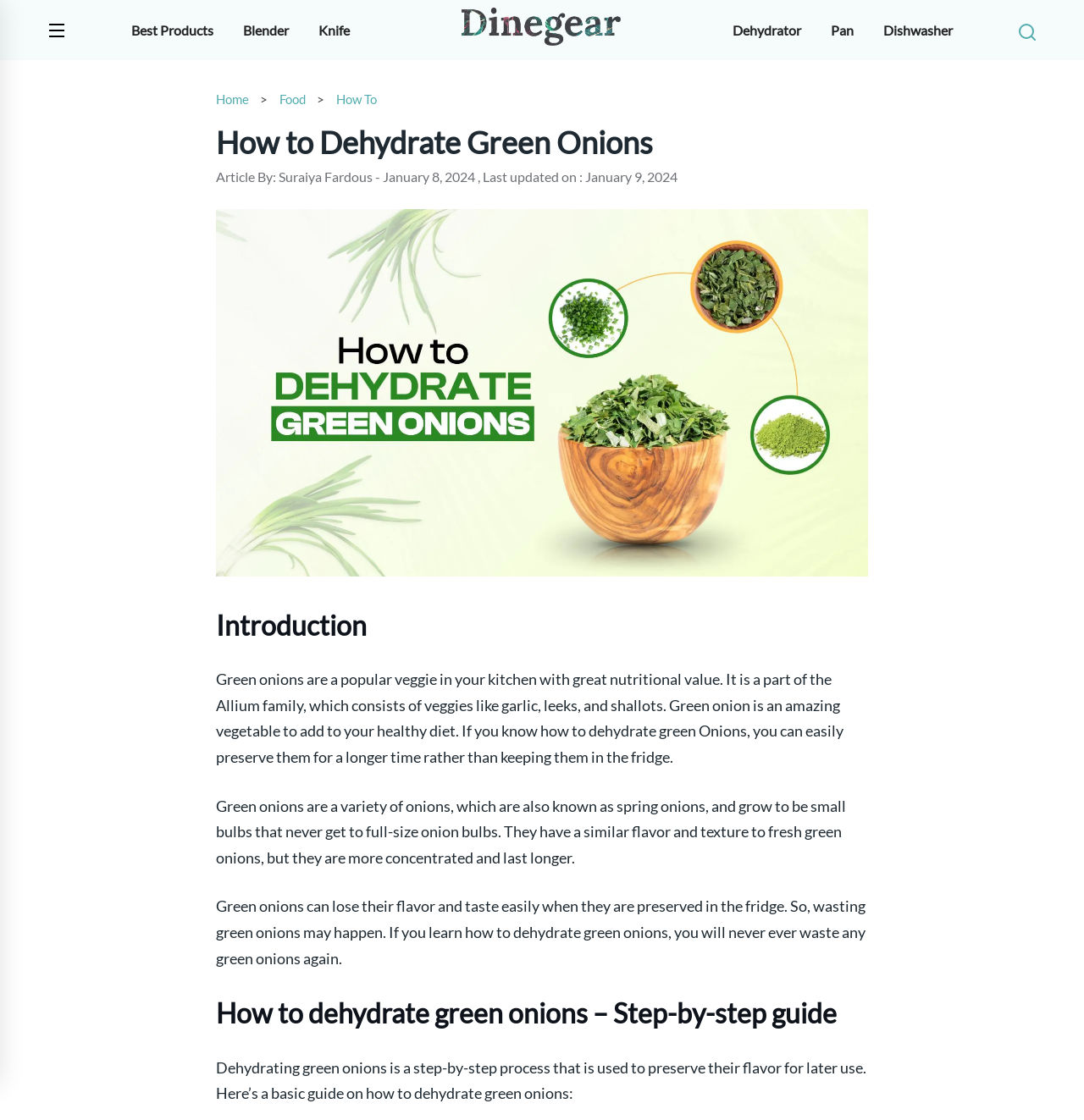Identify the bounding box coordinates of the clickable section necessary to follow the following instruction: "Click on the 'Dehydrator' link". The coordinates should be presented as four float numbers from 0 to 1, i.e., [left, top, right, bottom].

[0.676, 0.017, 0.739, 0.037]